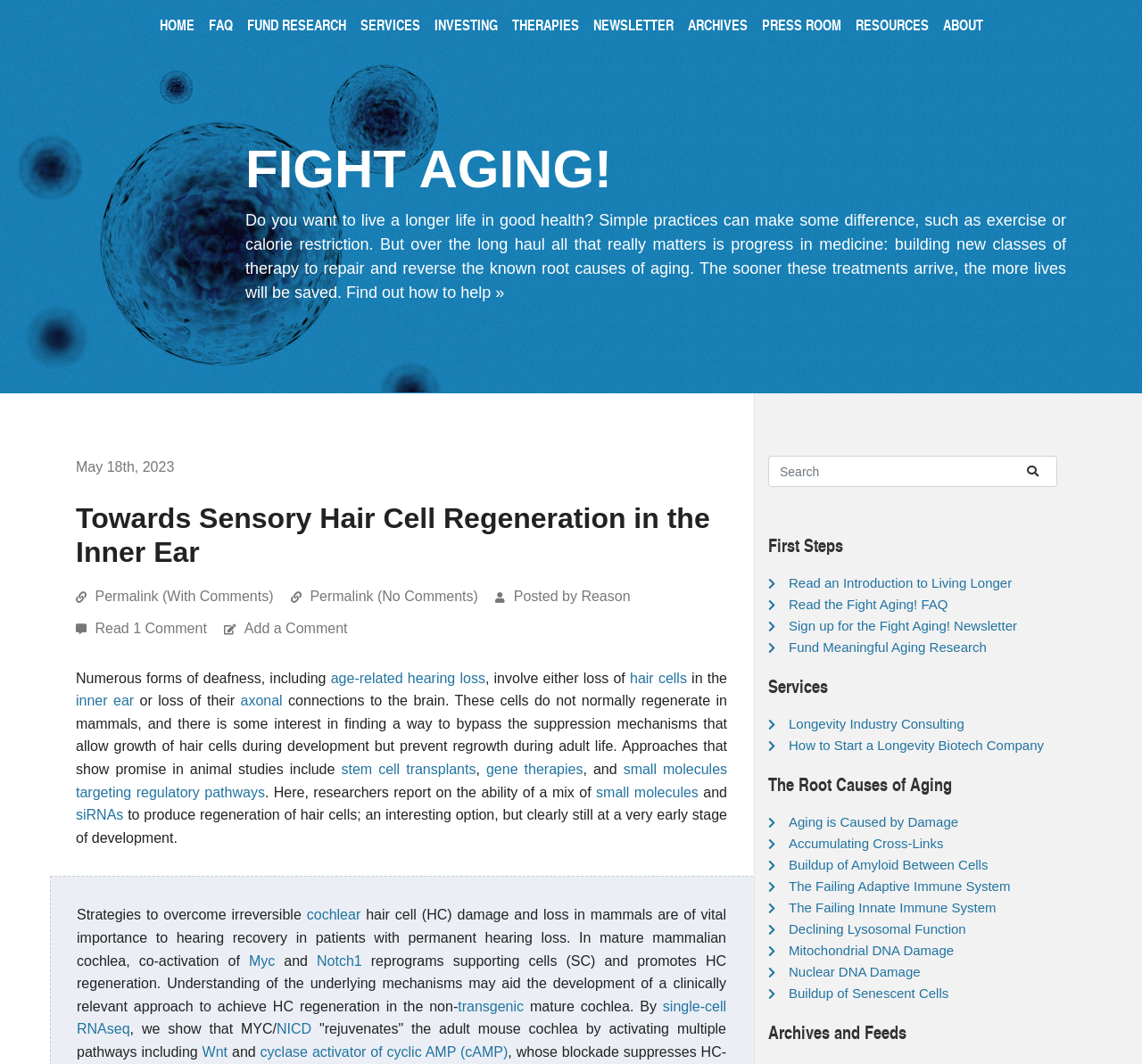Answer with a single word or phrase: 
What type of research is being discussed in the article?

Stem cell transplants and gene therapies